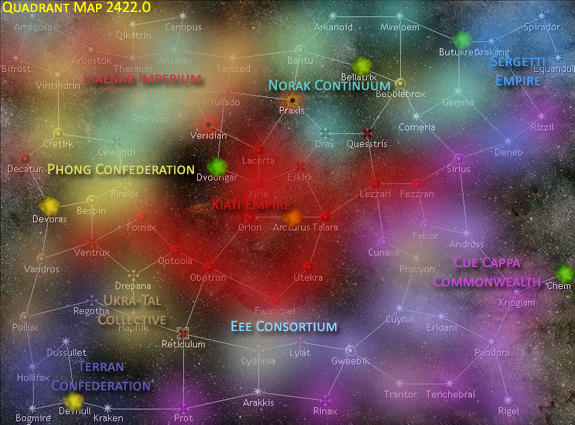Provide a thorough and detailed caption for the image.

The image titled "Map of Known Space 2422.0" presents a vibrant and colorful quadrant map set in a sci-fi universe. It illustrates various regions and political entities, each marked with distinct colors and labeled names. Key areas include the "TERRAN CONFEDERATION," "PHONG CONFEDERATION," "XIATI EMPIRE," and "NORAK CONTINUUM," among others. The background is filled with a nebulous cosmic design that enhances the map's thematic elements, providing depth and a sense of grandeur to the expanse of space depicted. This map serves as a visual guide to understanding the intricate dynamics of different factions and territories in the universe during the year 2422.0.